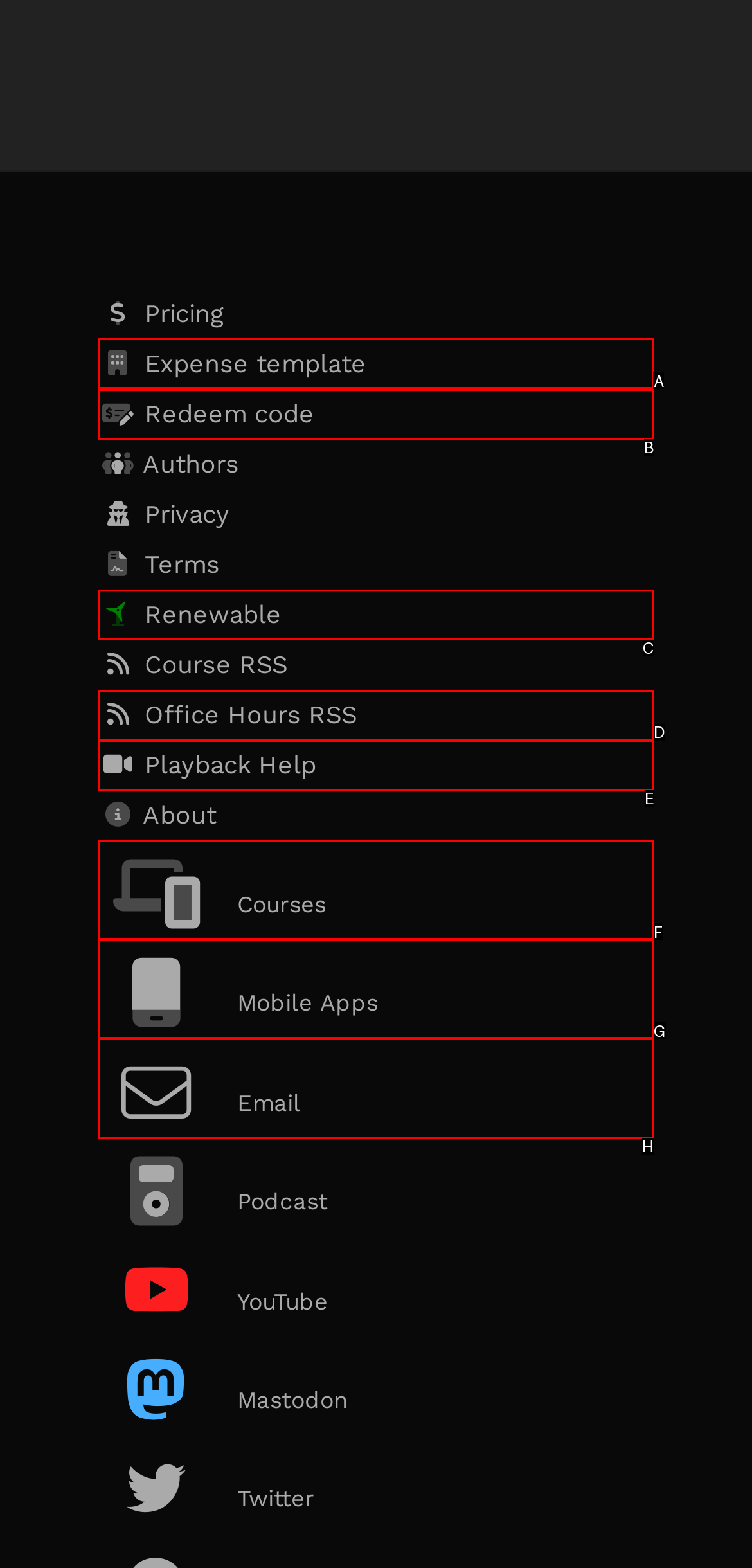Which UI element's letter should be clicked to achieve the task: Access expense template
Provide the letter of the correct choice directly.

A